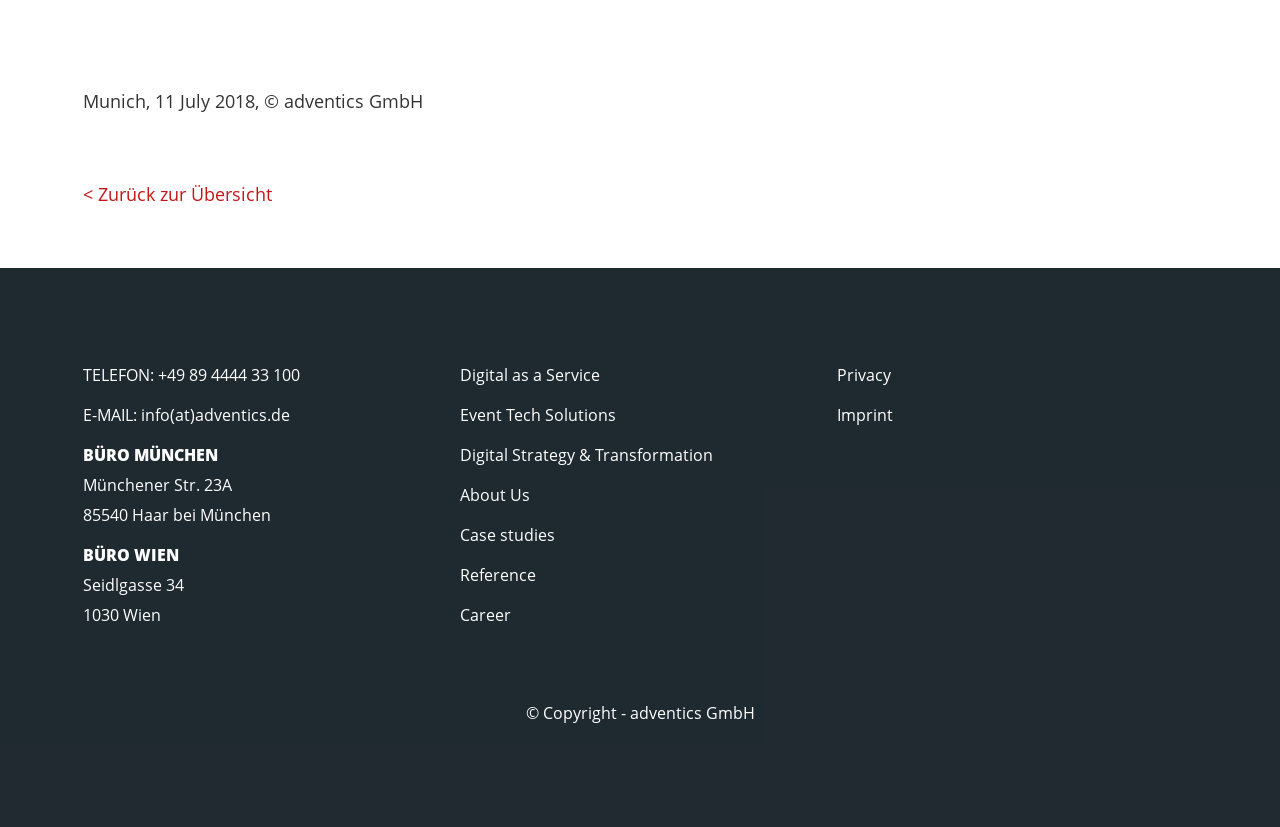What is the email address of adventics GmbH?
Relying on the image, give a concise answer in one word or a brief phrase.

info(at)adventics.de